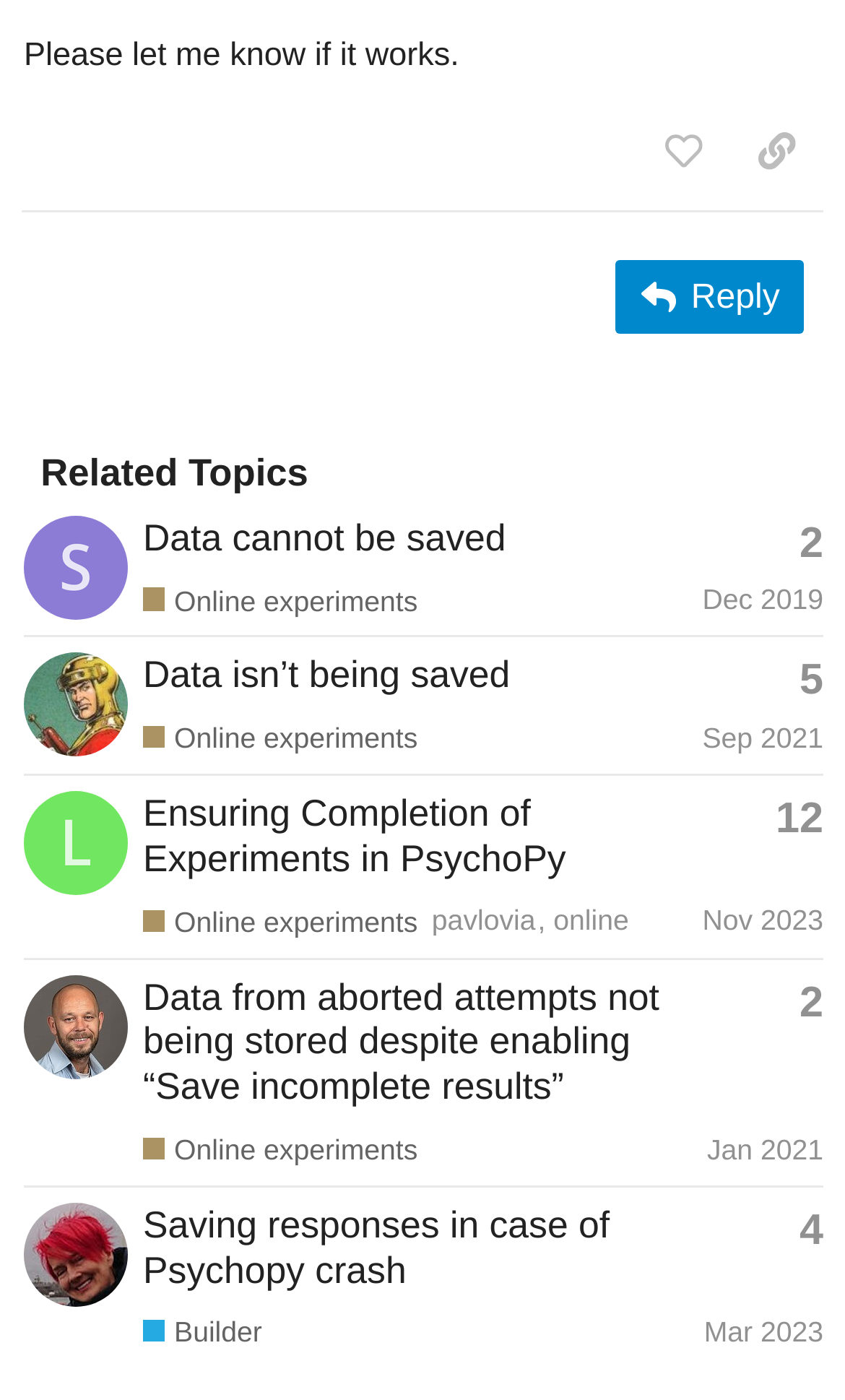What is the latest topic about?
Look at the image and provide a detailed response to the question.

I looked at the last gridcell element under the 'Related Topics' section and found the heading 'Saving responses in case of Psychopy crash'.